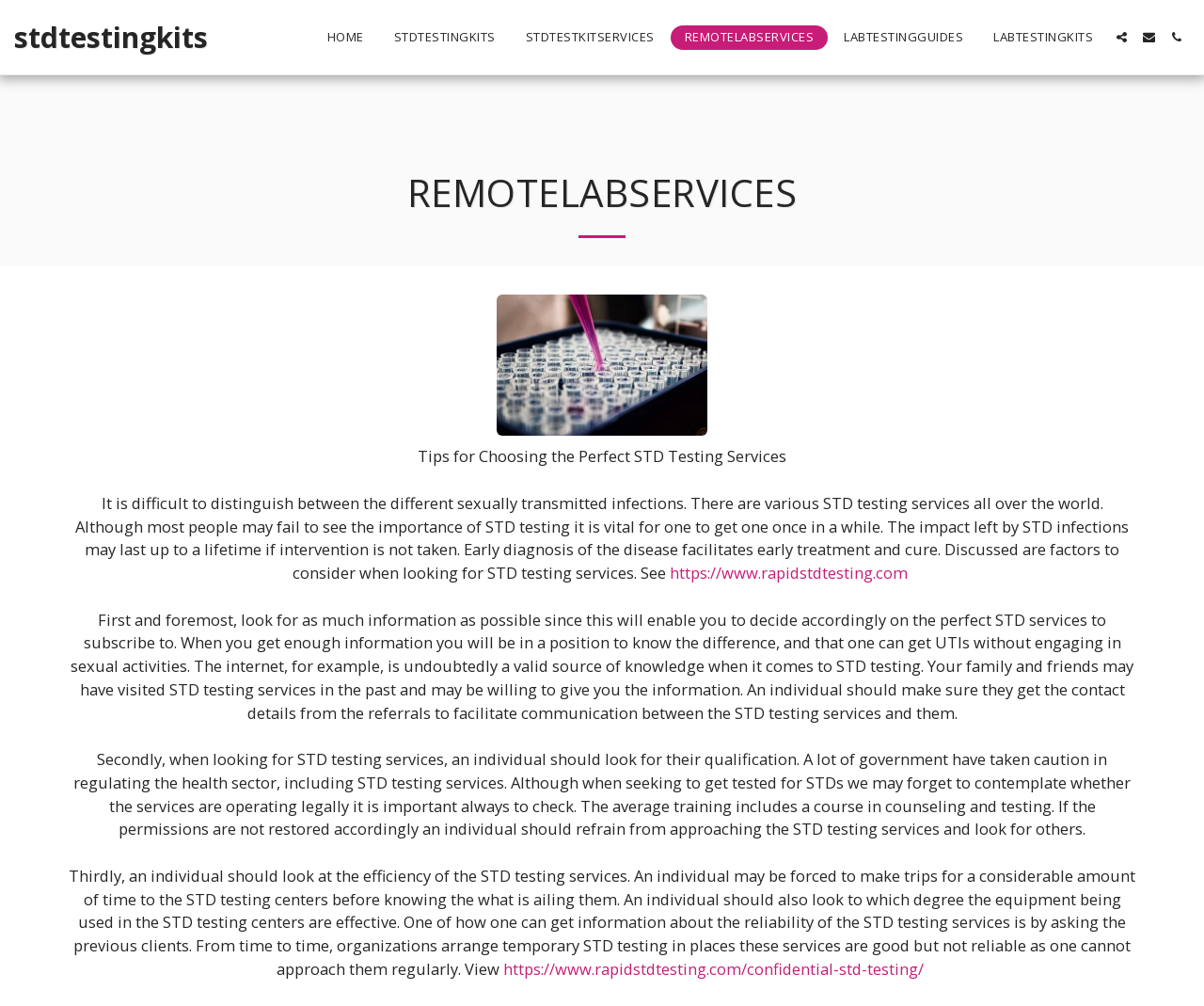What should one look for when choosing STD testing services?
Give a comprehensive and detailed explanation for the question.

The webpage suggests that when choosing STD testing services, one should look for information about the services, check their qualification and legal operation, and consider their efficiency in terms of equipment and reliability.